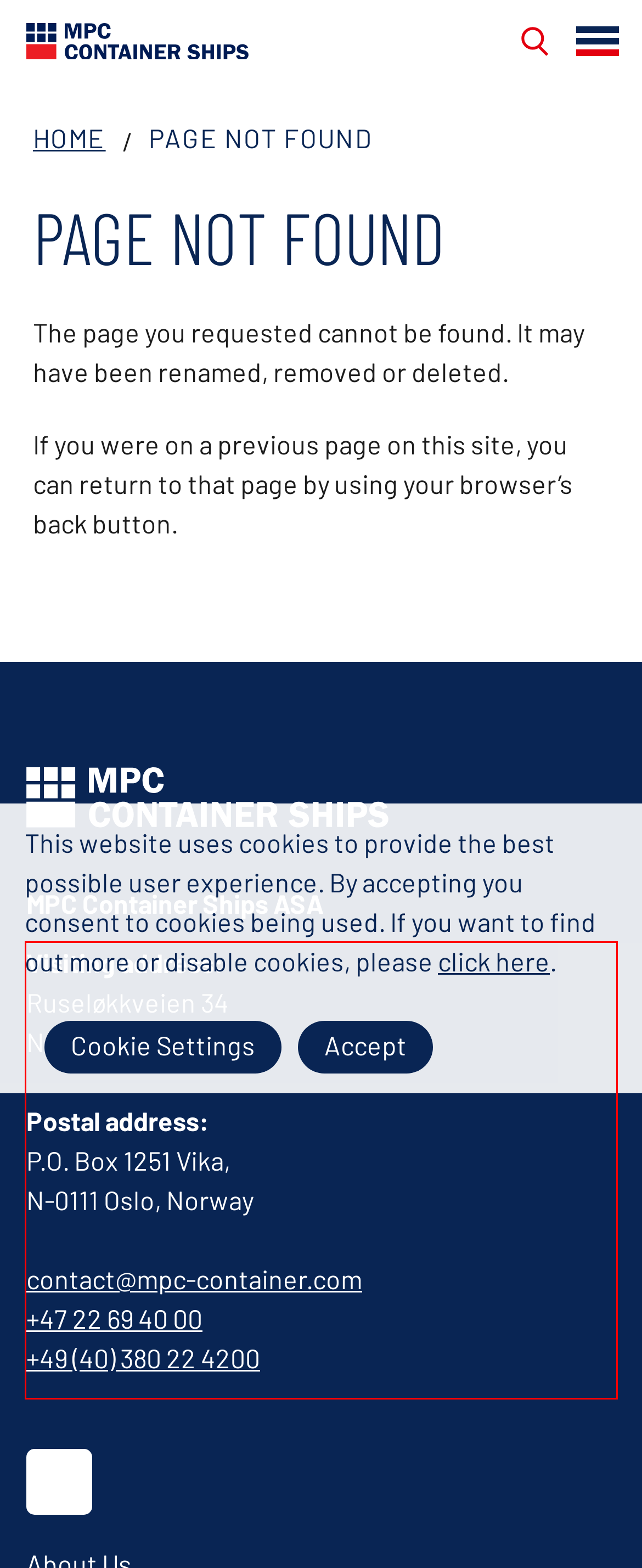In the screenshot of the webpage, find the red bounding box and perform OCR to obtain the text content restricted within this red bounding box.

Visiting address: Ruseløkkveien 34 N-0251 Oslo, Norway Postal address: P.O. Box 1251 Vika, N-0111 Oslo, Norway contact@mpc-container.com +47 22 69 40 00 +49 (40) 380 22 4200